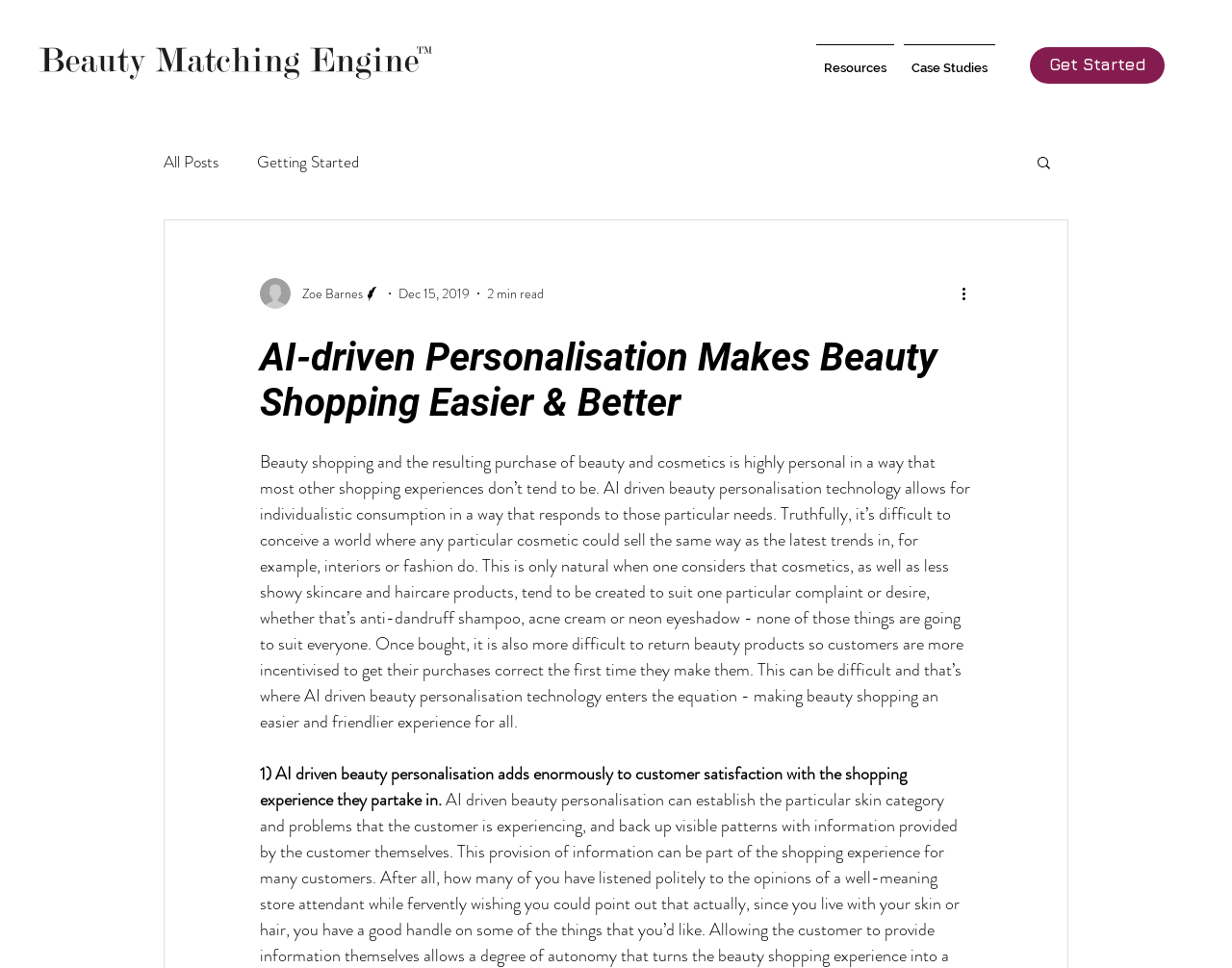Given the element description Resources, identify the bounding box coordinates for the UI element on the webpage screenshot. The format should be (top-left x, top-left y, bottom-right x, bottom-right y), with values between 0 and 1.

[0.658, 0.046, 0.729, 0.078]